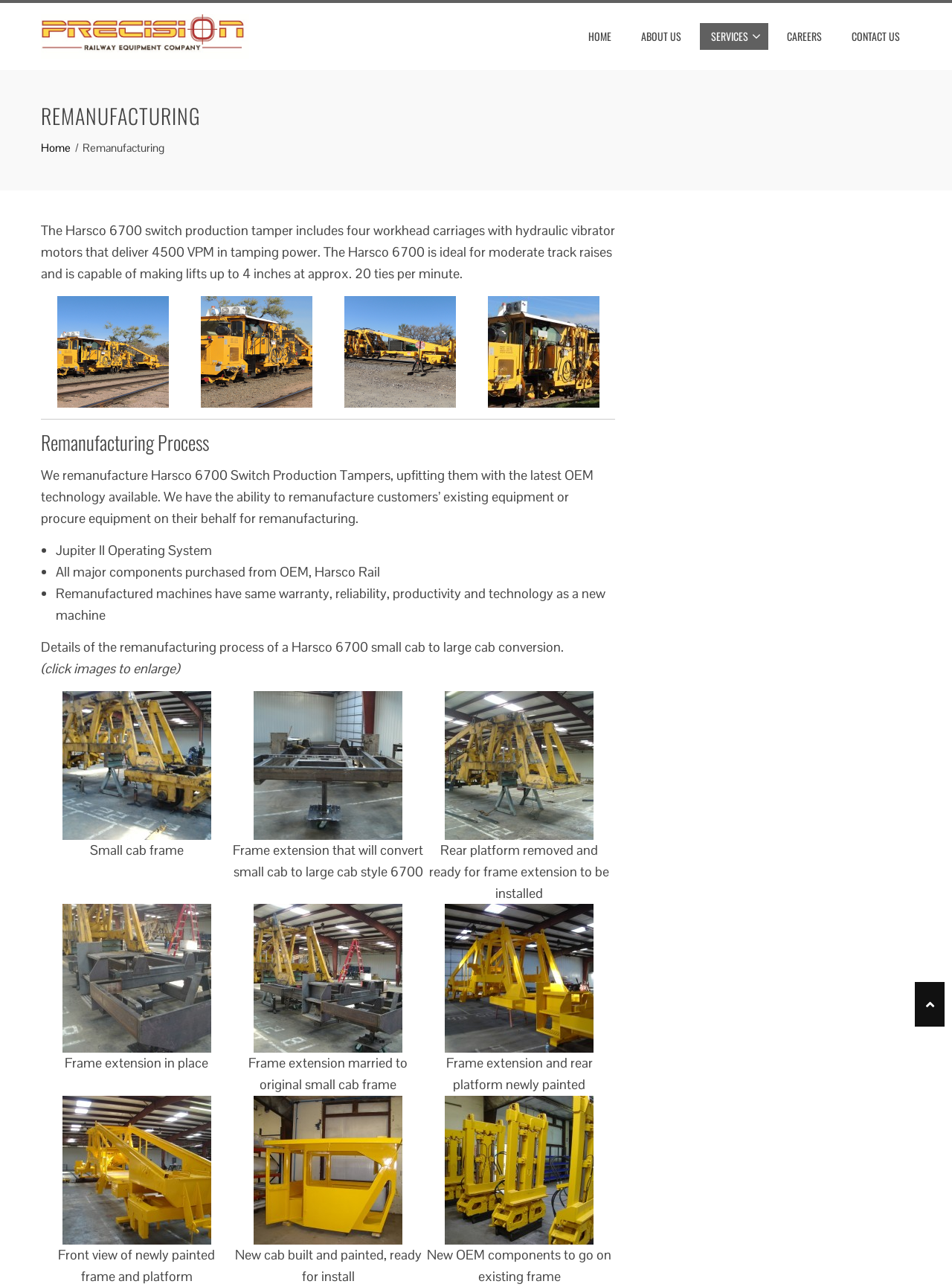Answer the following in one word or a short phrase: 
What is the ideal track raise for Harsco 6700?

Moderate track raises